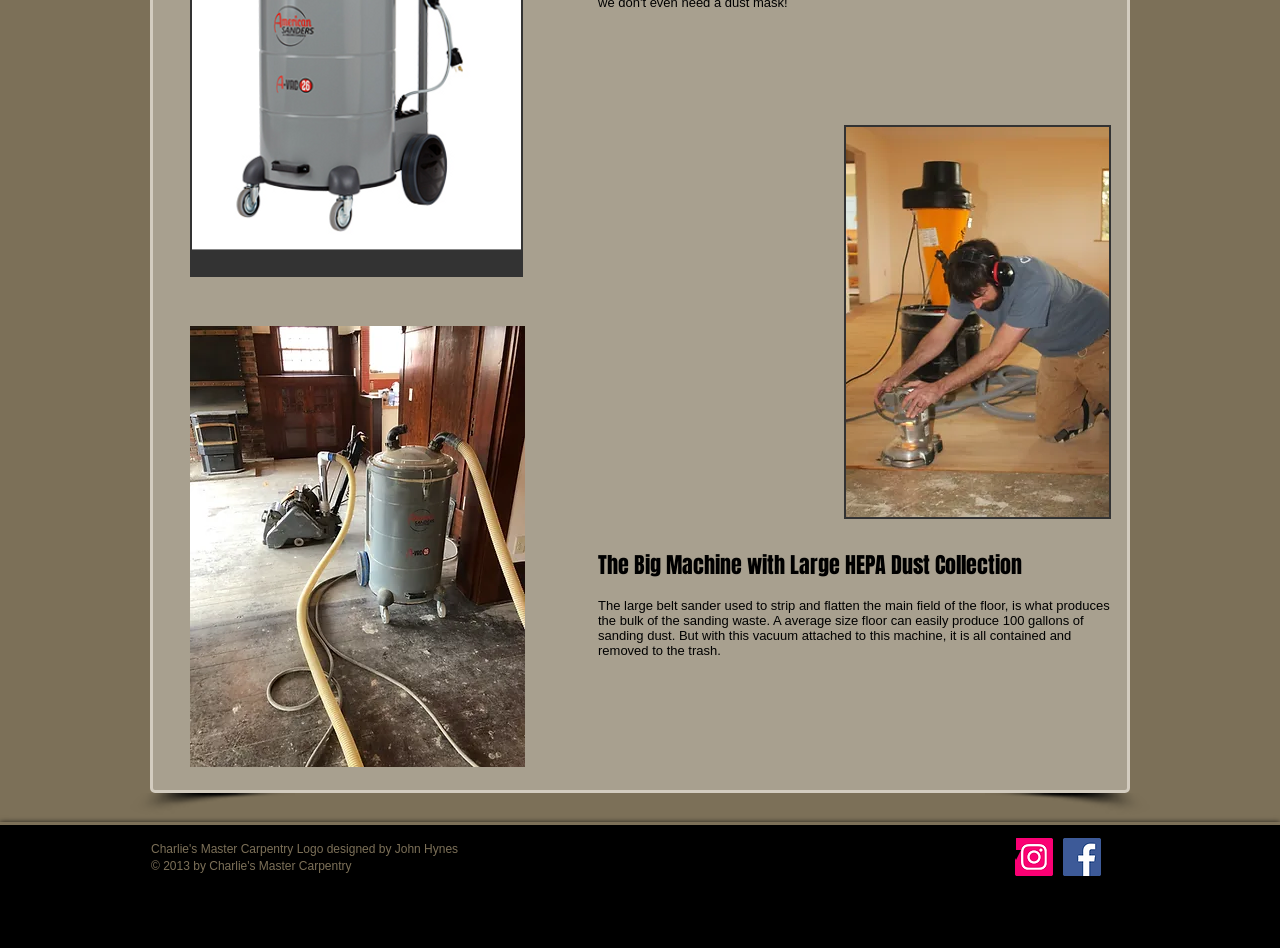Determine the bounding box for the described UI element: "aria-label="Instagram Social Icon"".

[0.793, 0.884, 0.823, 0.924]